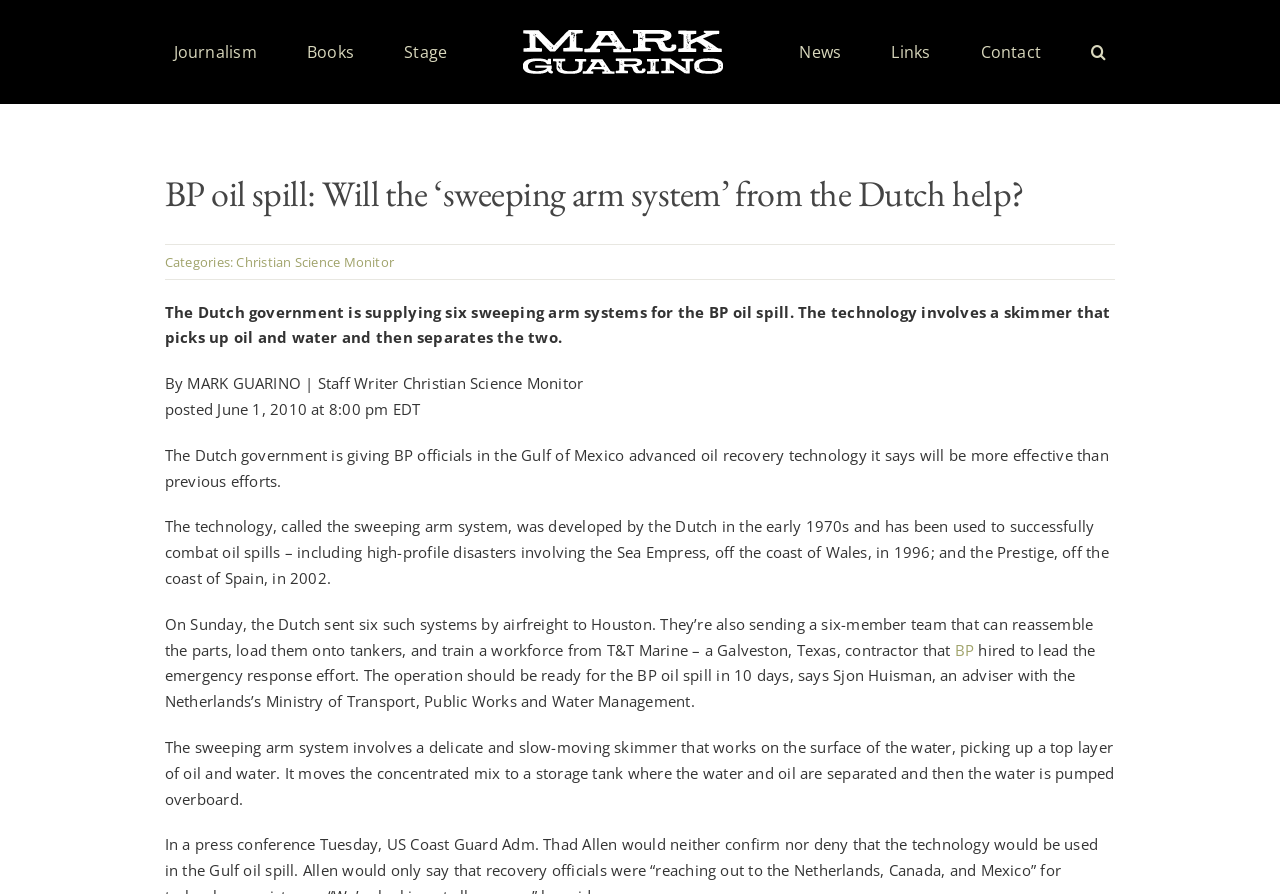Specify the bounding box coordinates of the area to click in order to execute this command: 'Go to the 'News' section'. The coordinates should consist of four float numbers ranging from 0 to 1, and should be formatted as [left, top, right, bottom].

[0.624, 0.034, 0.657, 0.083]